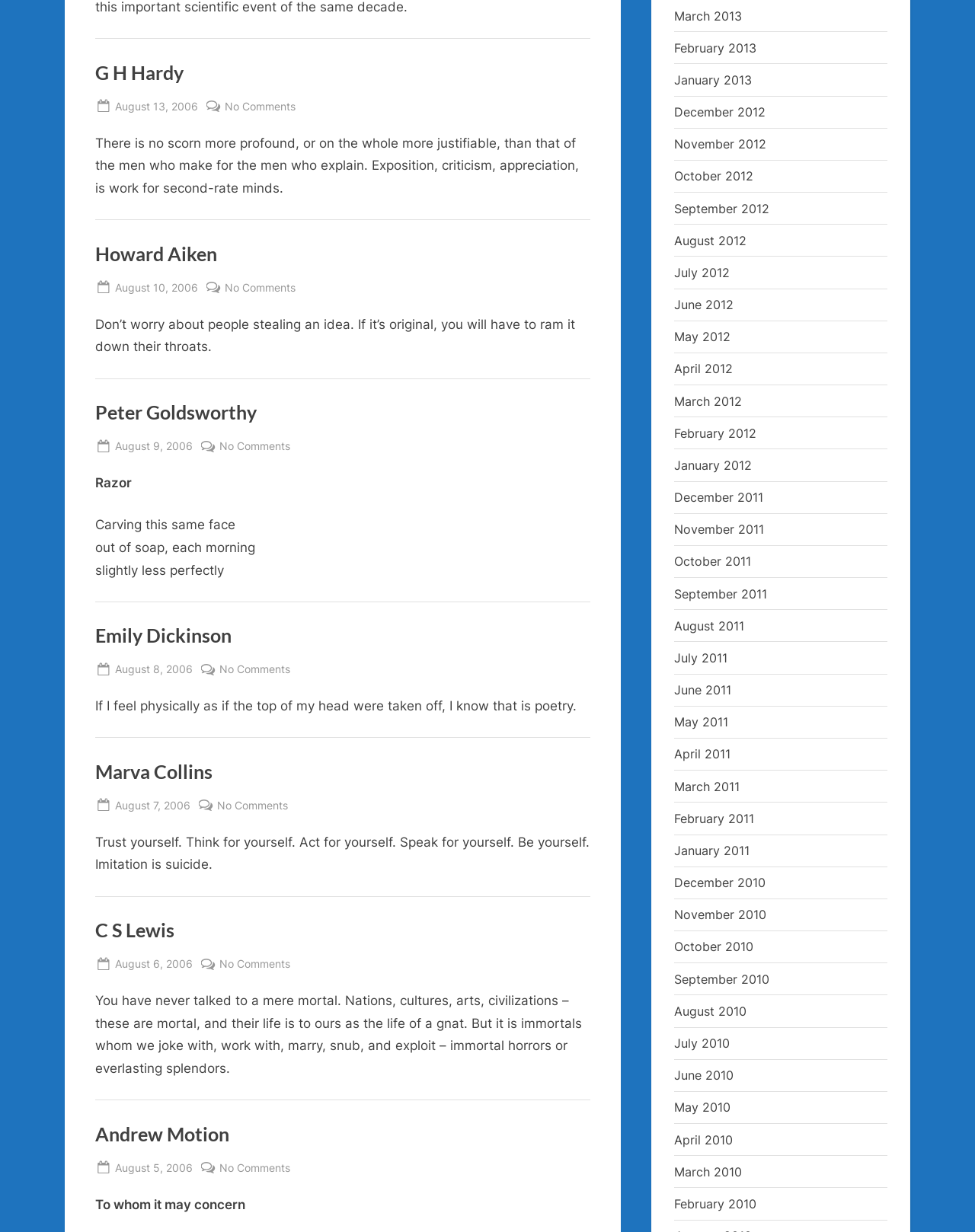Find the bounding box coordinates for the HTML element specified by: "Contact".

None